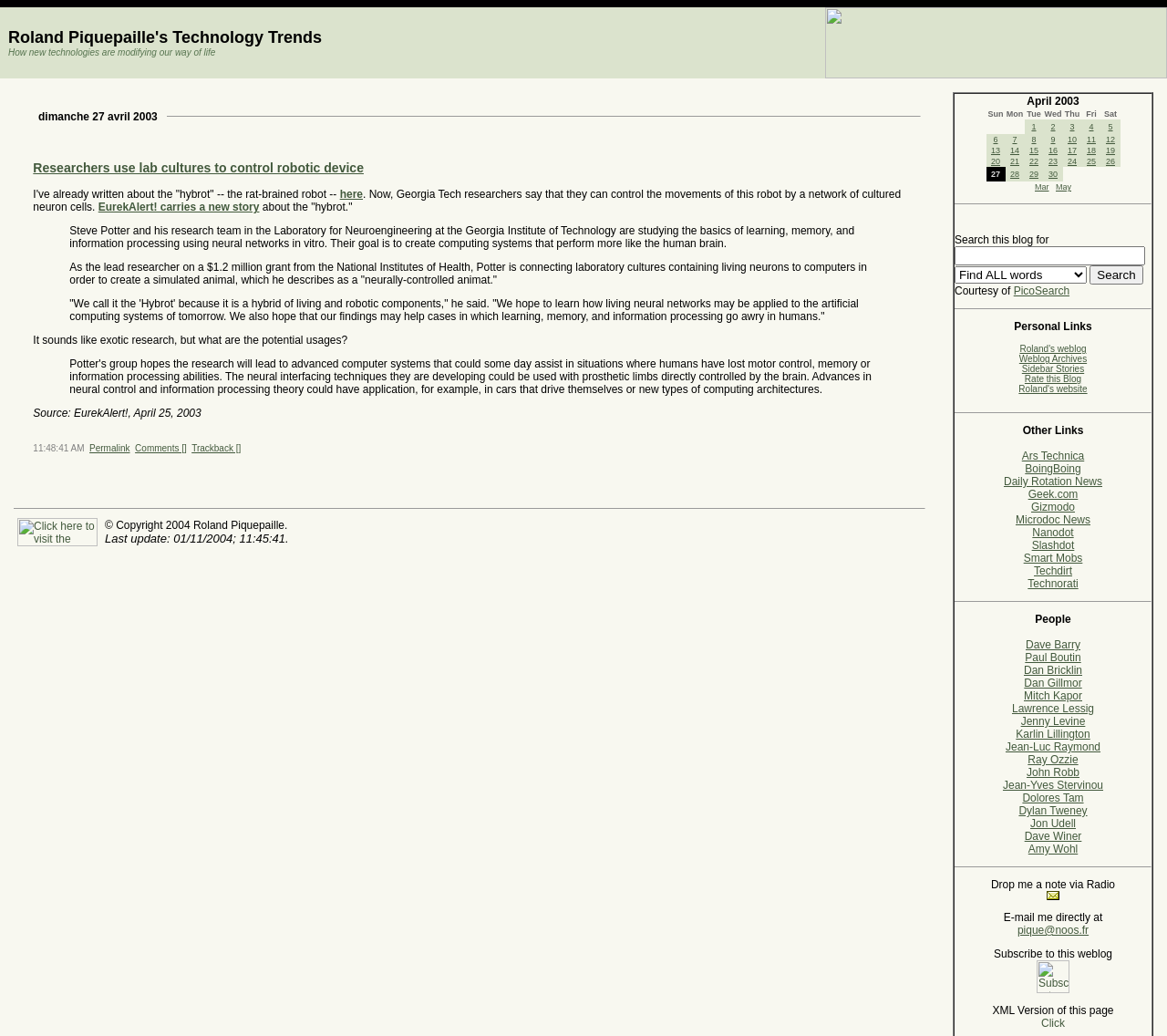Summarize the webpage with intricate details.

This webpage is a blog post titled "Researchers use lab cultures to control robotic device" by Roland Piquepaille. The page has a header section at the top with the title "Roland Piquepaille's Technology Trends" and a subtitle "How new technologies are modifying our way of life". 

Below the header, there is a section with a date "dimanche 27 avril 2003" (Sunday, April 27, 2003) and a small image. 

The main content of the page is a blog post about researchers using lab cultures to control a robotic device. The post is divided into several paragraphs with links to external sources, such as EurekAlert!. There are also blockquotes with quotes from the researchers. 

At the bottom of the page, there is a section with a link to the Radio UserLand website and a copyright notice. There is also a calendar section with links to other blog posts from April 2003.